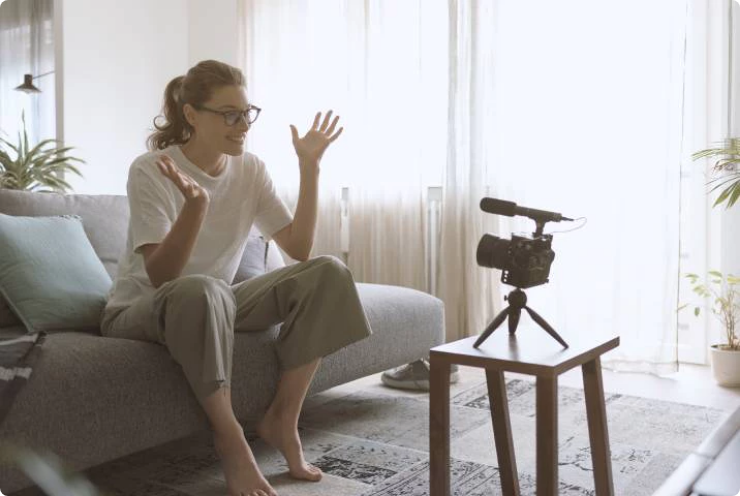What is visible nearby the woman?
Please give a detailed and thorough answer to the question, covering all relevant points.

According to the caption, plant life is visible nearby, which enhances the cozy, homey aesthetic of the scene and suggests that the woman is surrounded by a natural and calming environment.